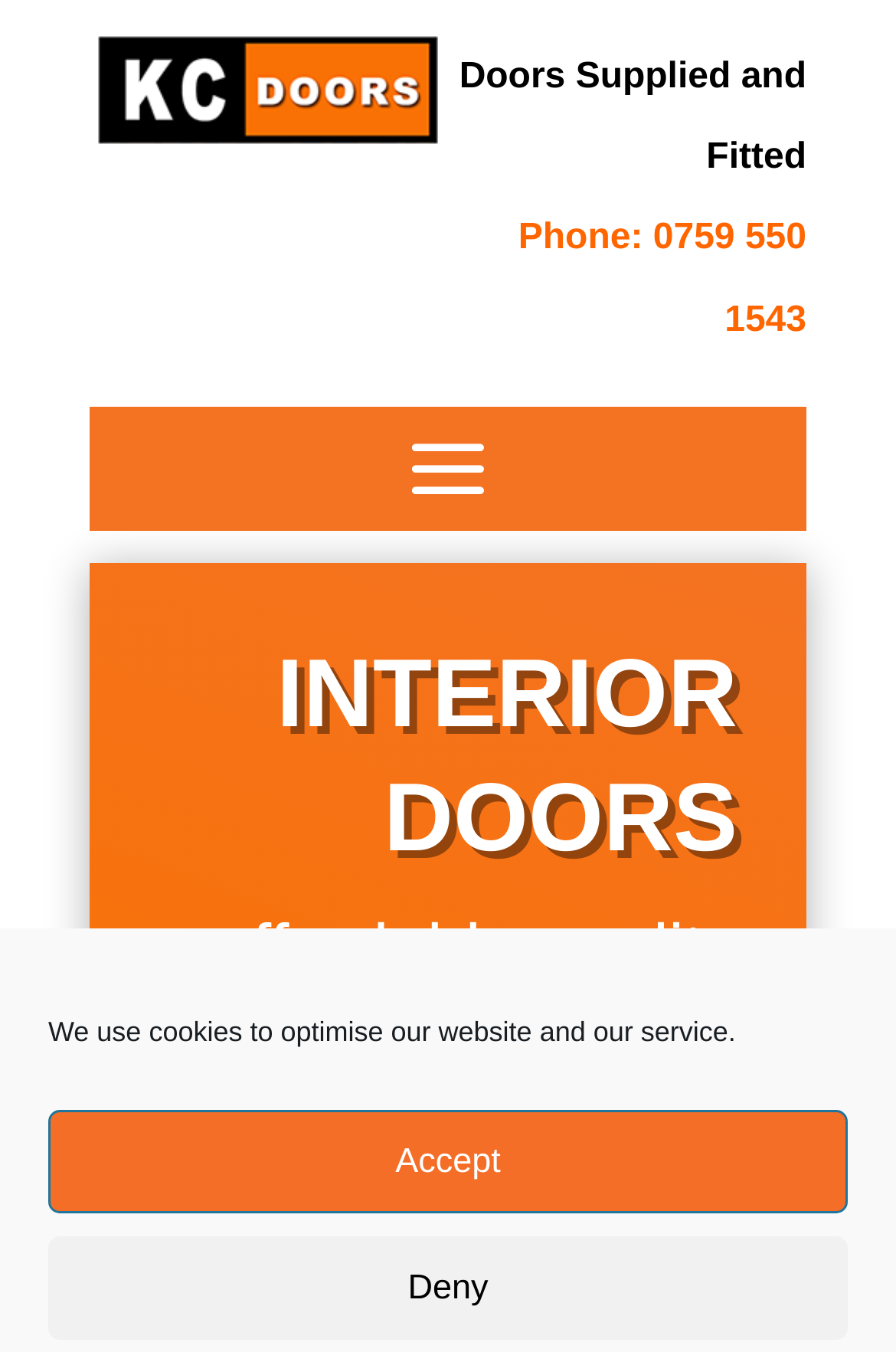Answer this question in one word or a short phrase: What is the tone of KC Doors' webpage?

Professional